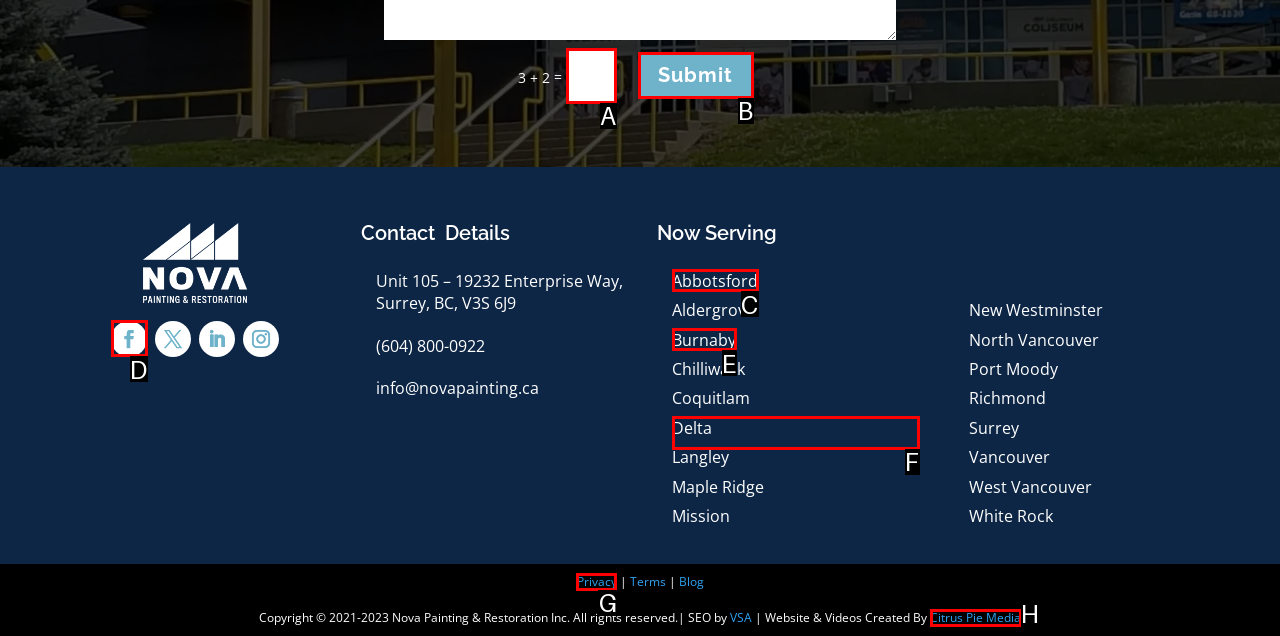Select the appropriate HTML element that needs to be clicked to execute the following task: click the link to Surrey. Respond with the letter of the option.

F